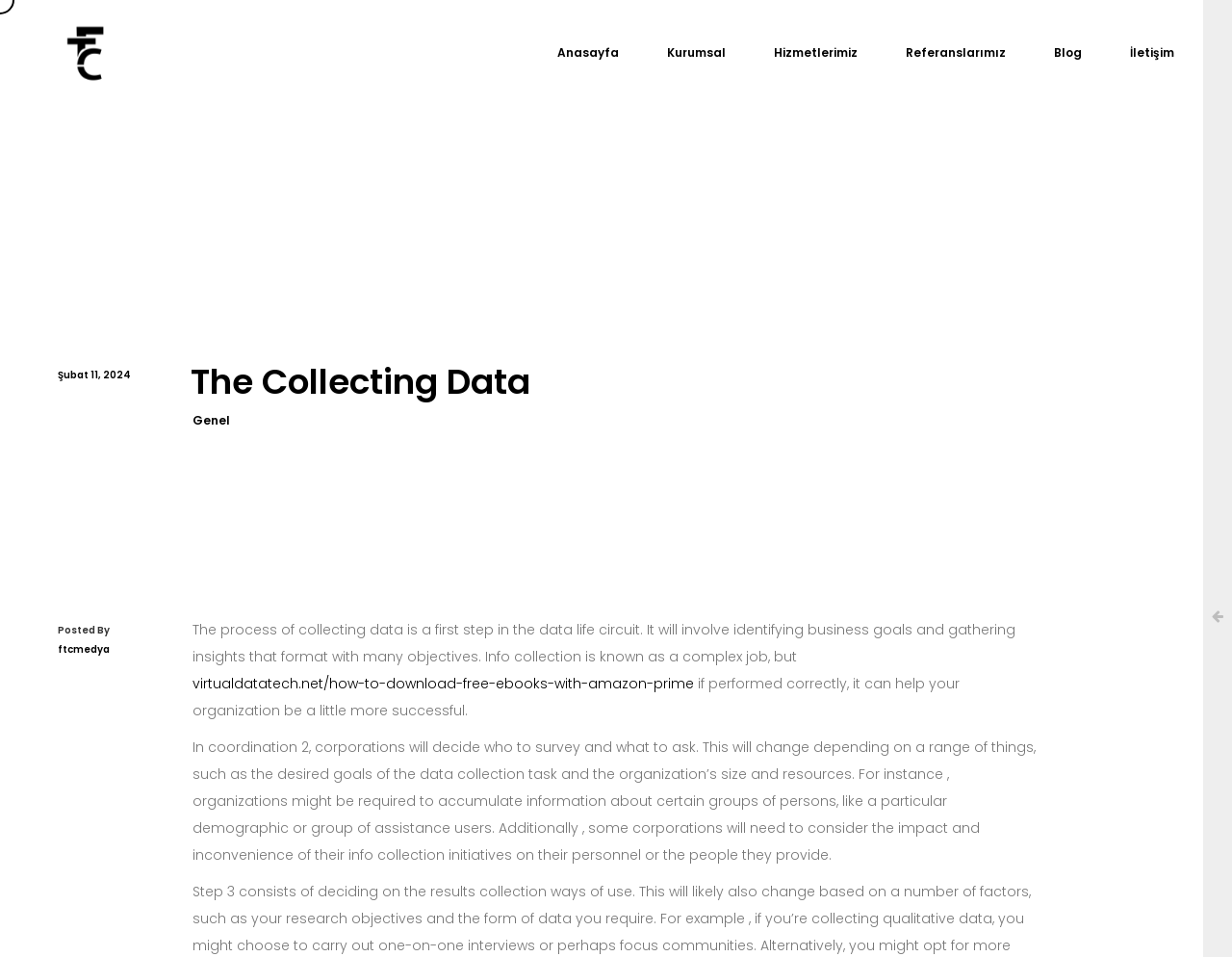Specify the bounding box coordinates of the element's region that should be clicked to achieve the following instruction: "Check the Şubat 11, 2024 link". The bounding box coordinates consist of four float numbers between 0 and 1, in the format [left, top, right, bottom].

[0.047, 0.382, 0.106, 0.402]